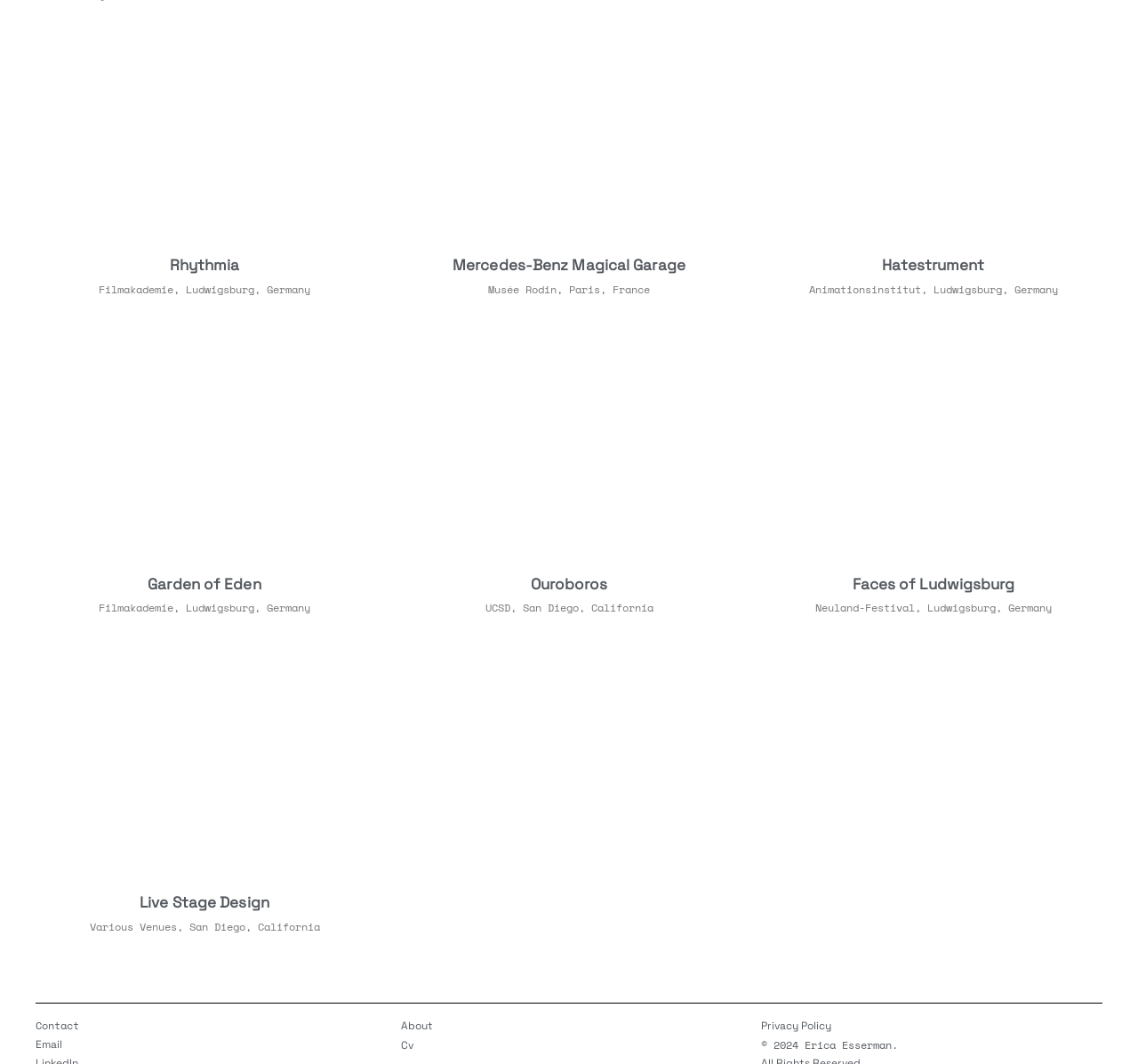Based on the description "Mercedes-Benz Magical Garage", find the bounding box of the specified UI element.

[0.398, 0.243, 0.602, 0.257]